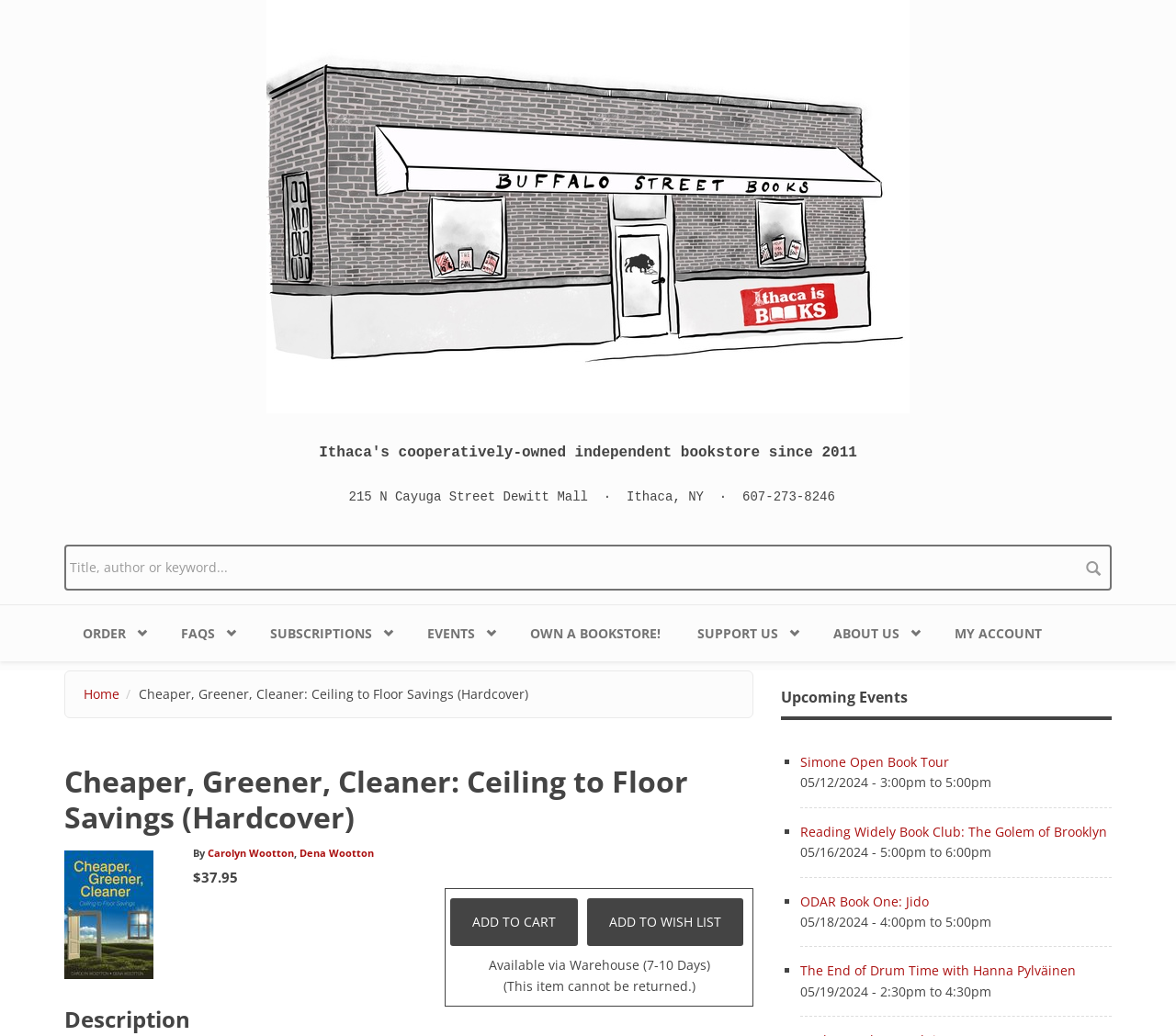Please respond in a single word or phrase: 
What is the price of the book?

$37.95